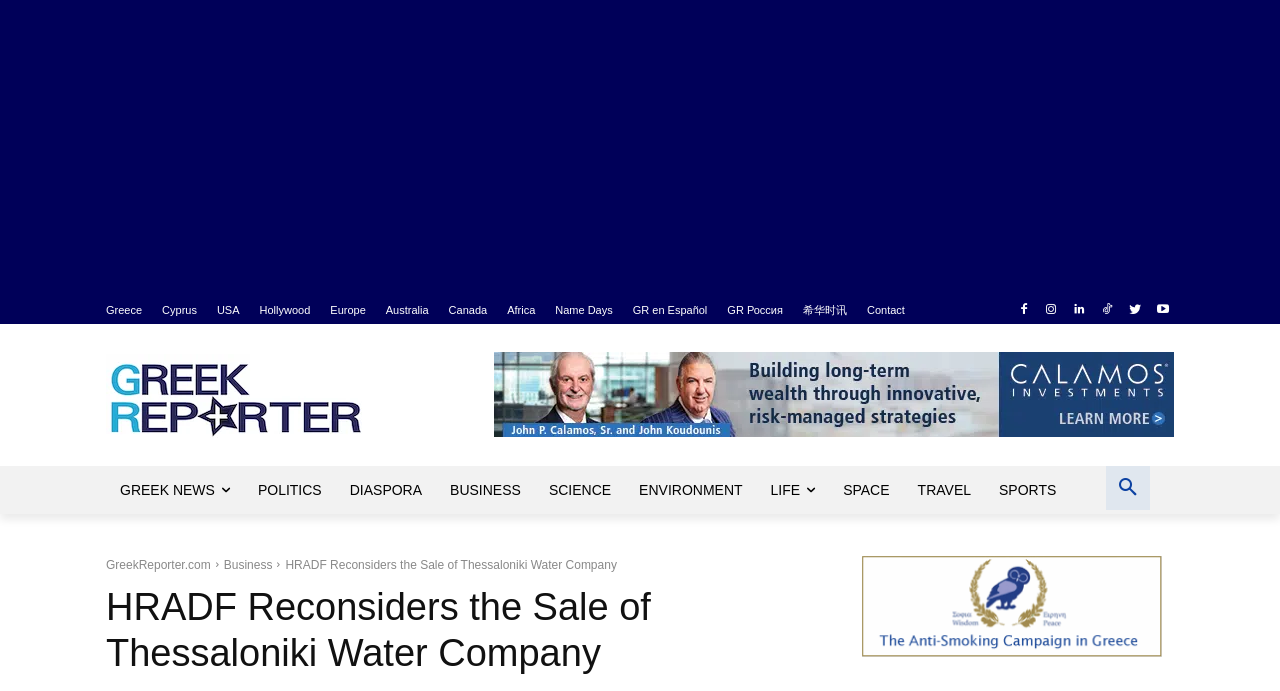Using the description: "GR en Español", identify the bounding box of the corresponding UI element in the screenshot.

[0.494, 0.428, 0.553, 0.469]